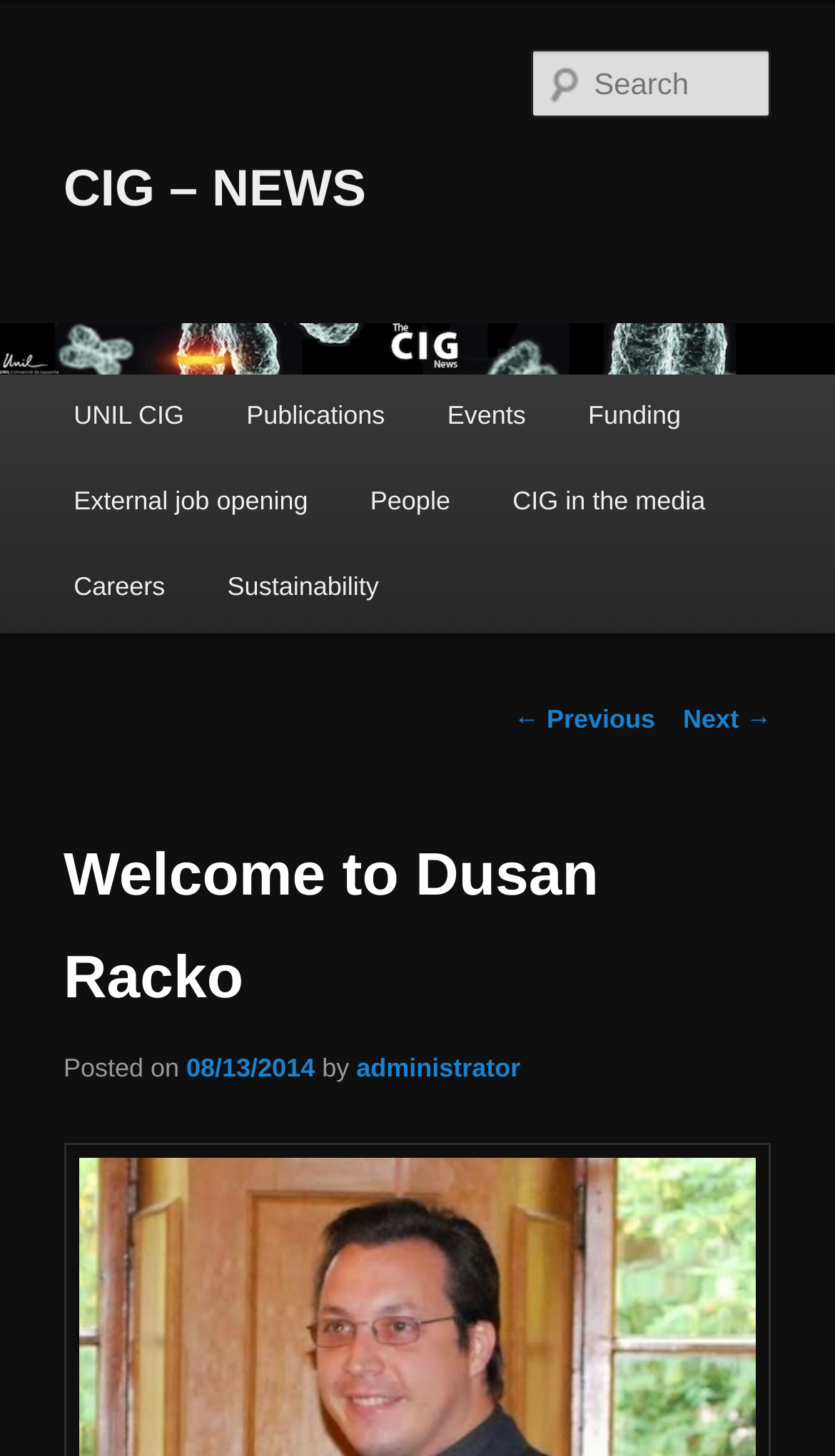Based on the element description CIG – NEWS, identify the bounding box of the UI element in the given webpage screenshot. The coordinates should be in the format (top-left x, top-left y, bottom-right x, bottom-right y) and must be between 0 and 1.

[0.076, 0.11, 0.438, 0.15]